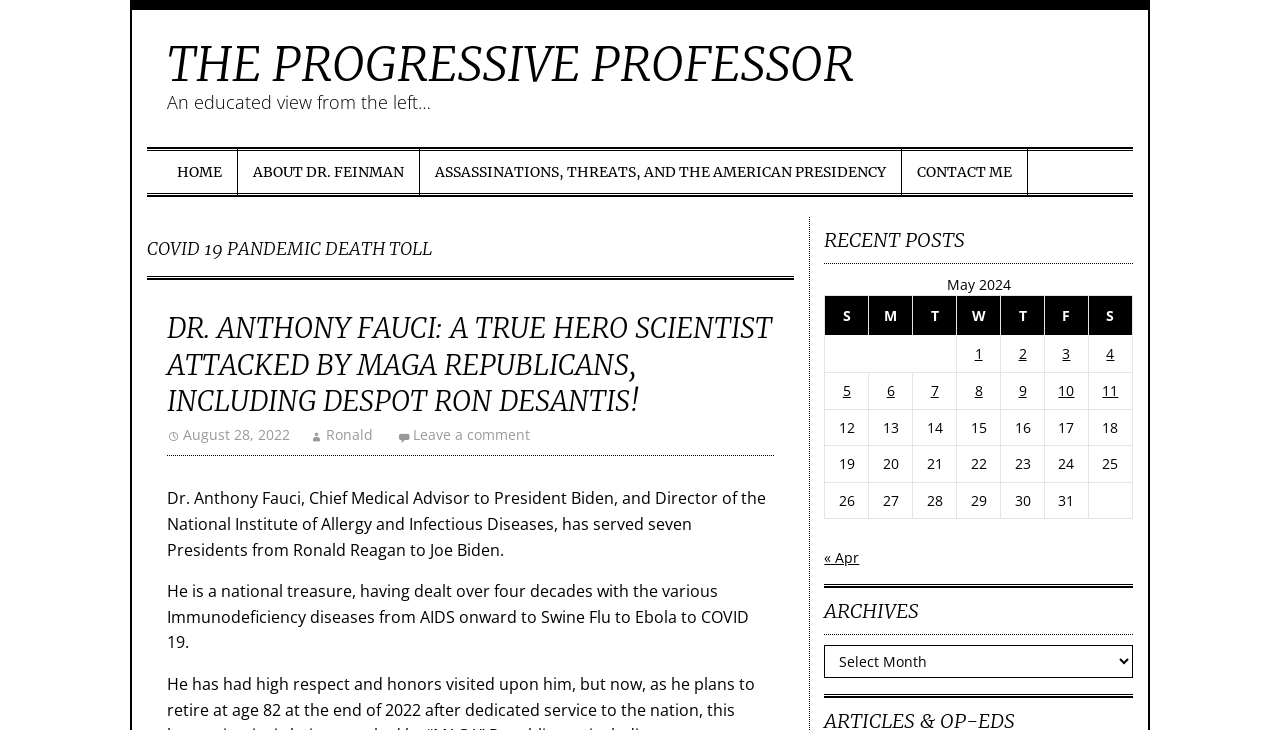Please reply to the following question using a single word or phrase: 
What is the topic of the latest article?

Dr. Anthony Fauci